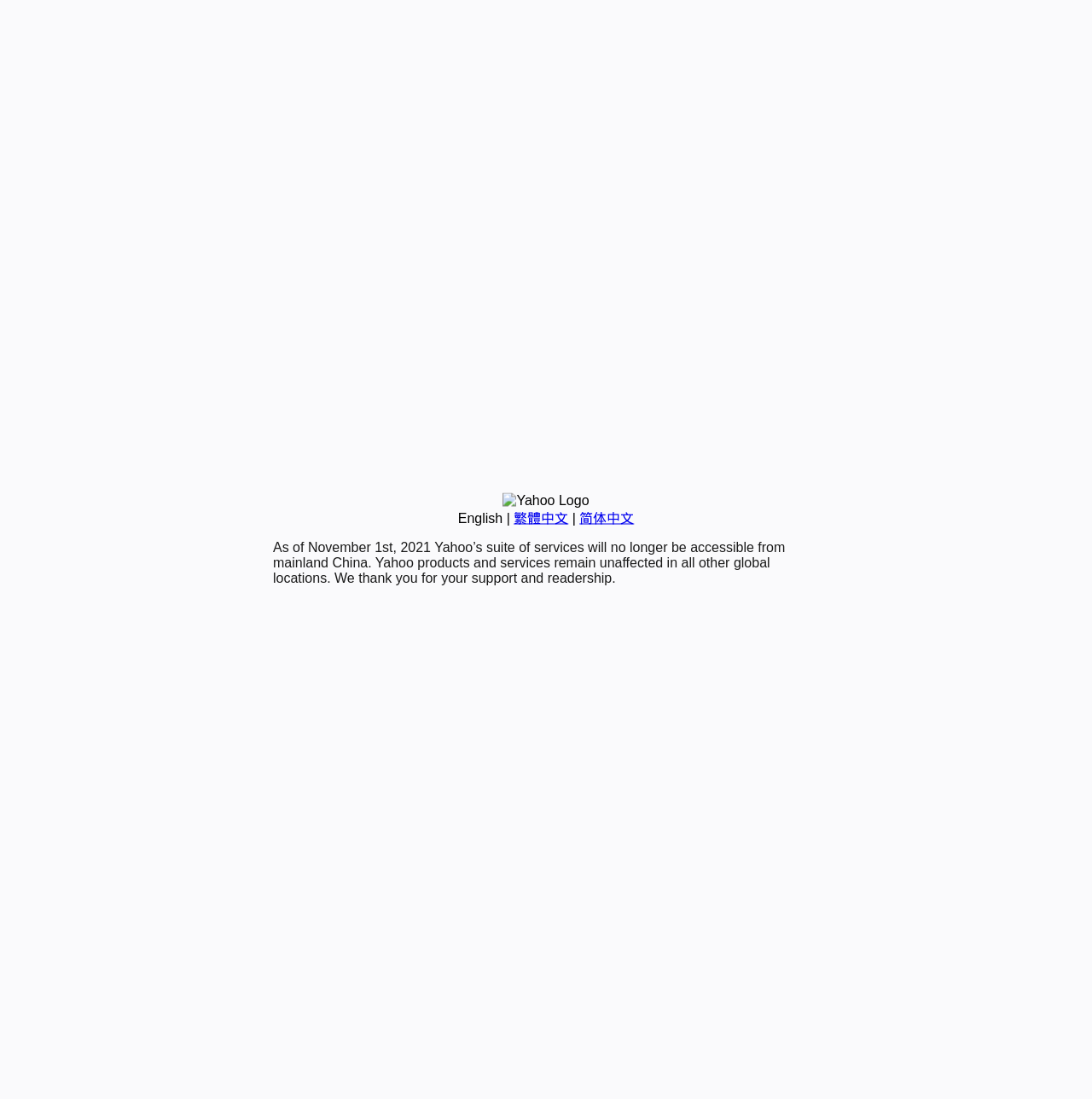Identify the bounding box for the UI element described as: "简体中文". Ensure the coordinates are four float numbers between 0 and 1, formatted as [left, top, right, bottom].

[0.531, 0.465, 0.581, 0.478]